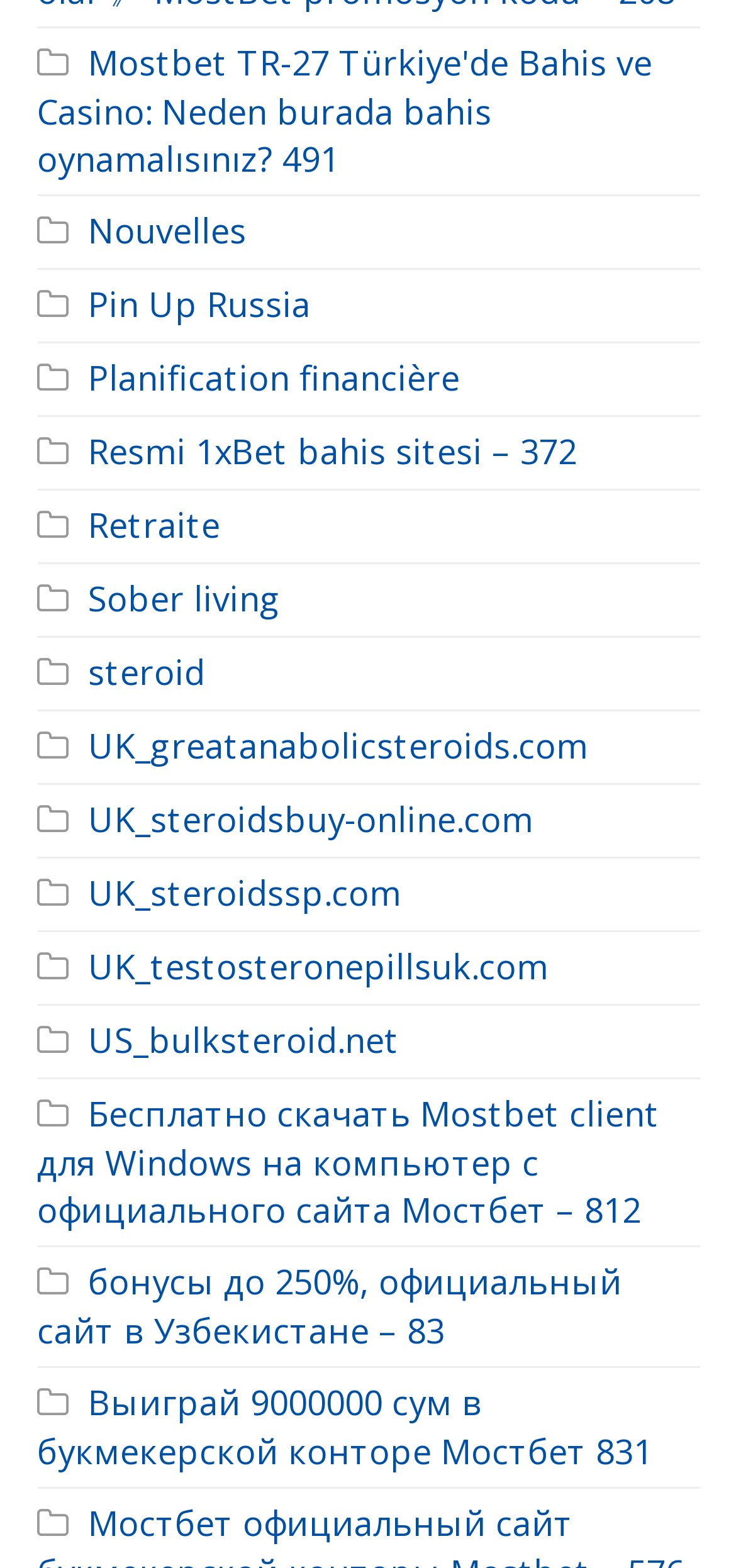Please specify the coordinates of the bounding box for the element that should be clicked to carry out this instruction: "Learn about Planification financière". The coordinates must be four float numbers between 0 and 1, formatted as [left, top, right, bottom].

[0.05, 0.226, 0.624, 0.255]